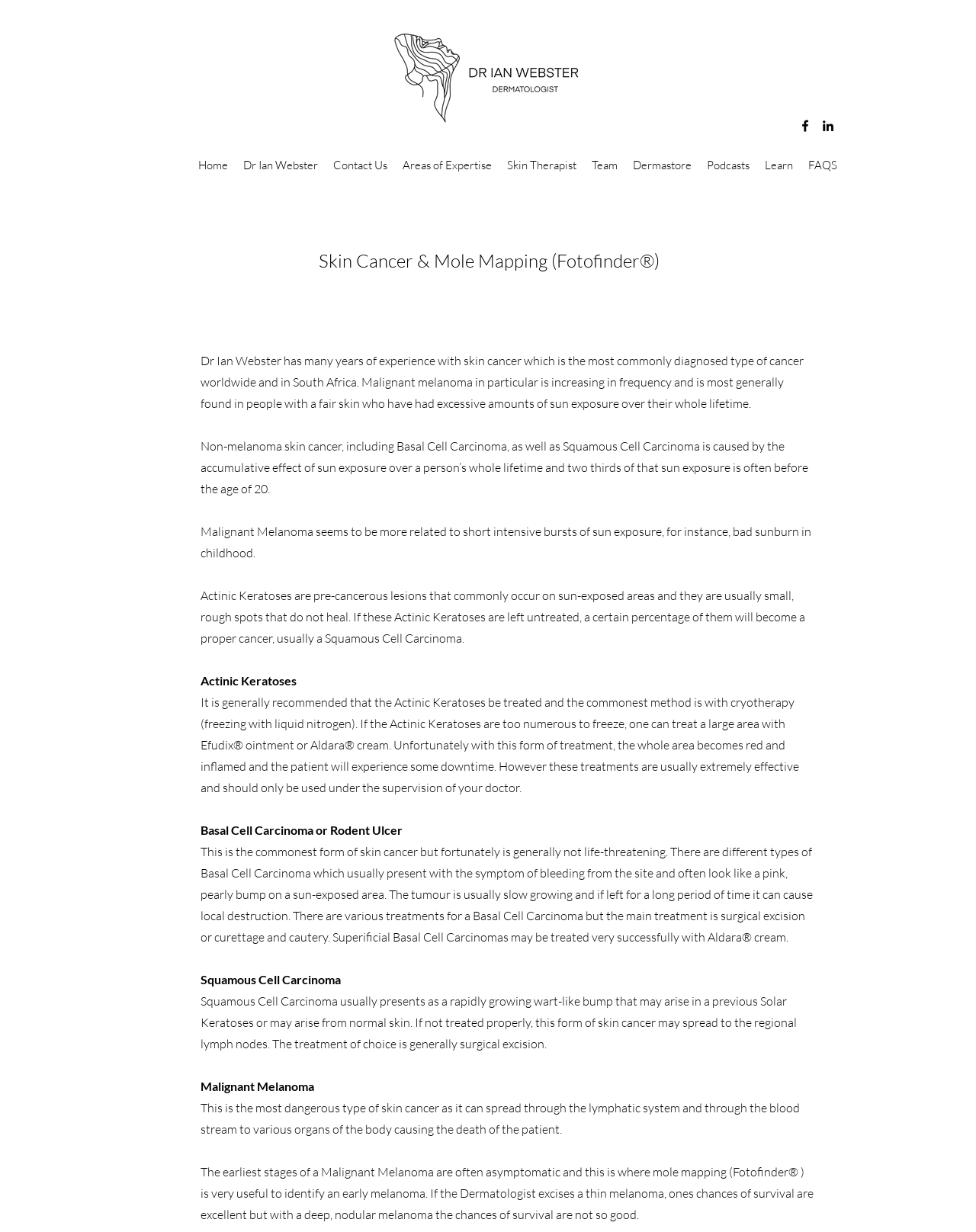What is Fotofinder used for?
Based on the image, provide your answer in one word or phrase.

Mole mapping